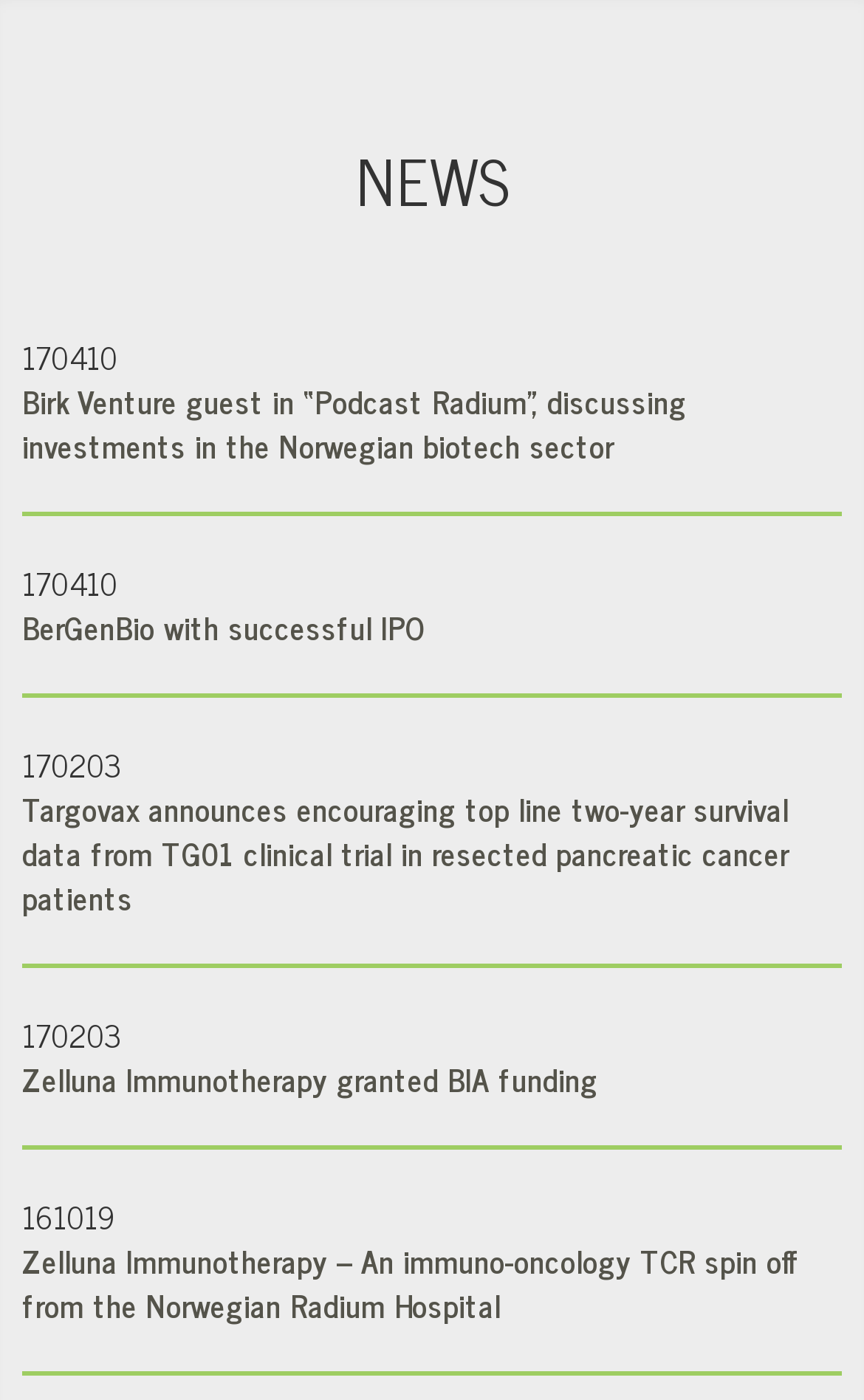Using the given element description, provide the bounding box coordinates (top-left x, top-left y, bottom-right x, bottom-right y) for the corresponding UI element in the screenshot: BerGenBio with successful IPO

[0.026, 0.429, 0.492, 0.466]